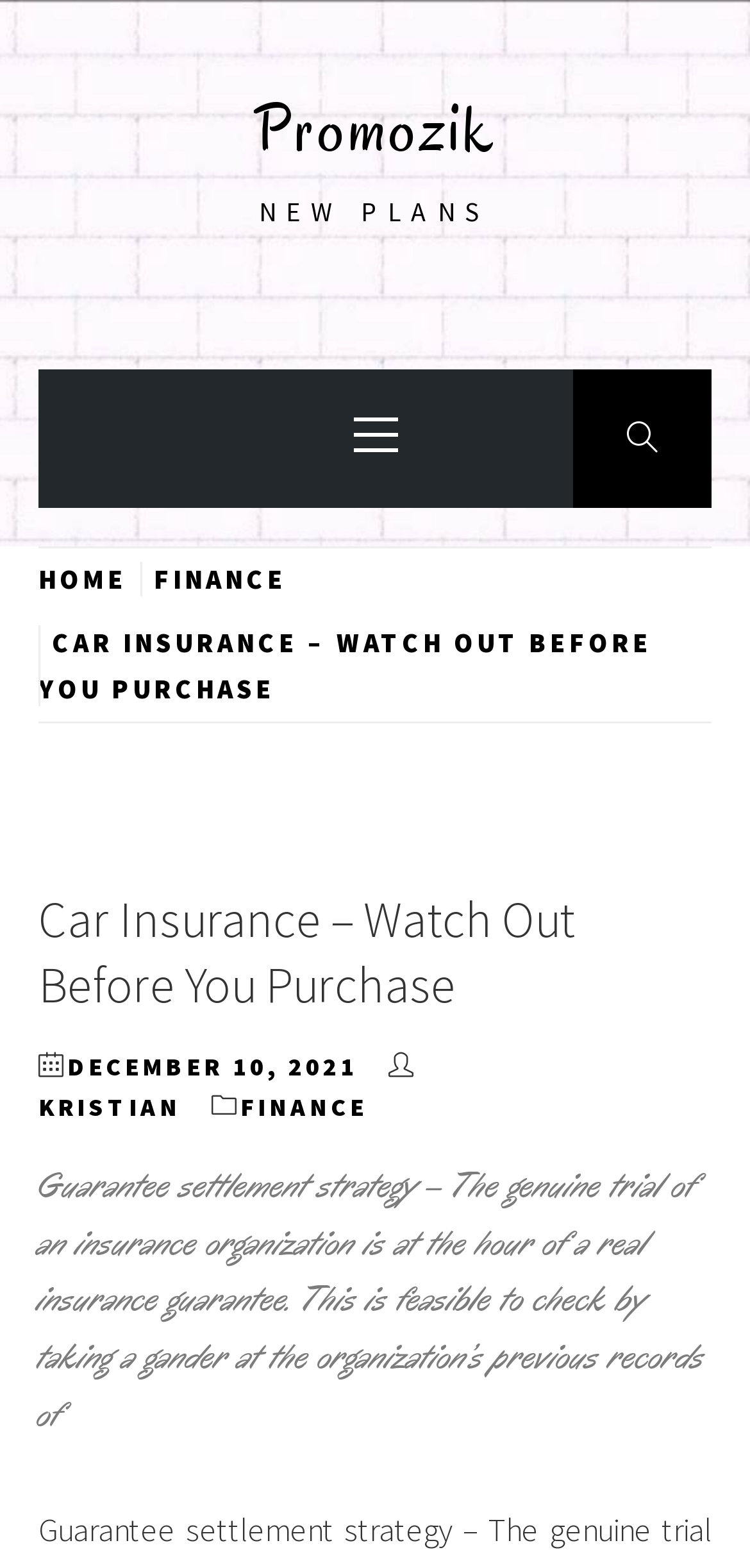Identify the bounding box coordinates for the region to click in order to carry out this instruction: "View the FINANCE category". Provide the coordinates using four float numbers between 0 and 1, formatted as [left, top, right, bottom].

[0.321, 0.696, 0.49, 0.717]